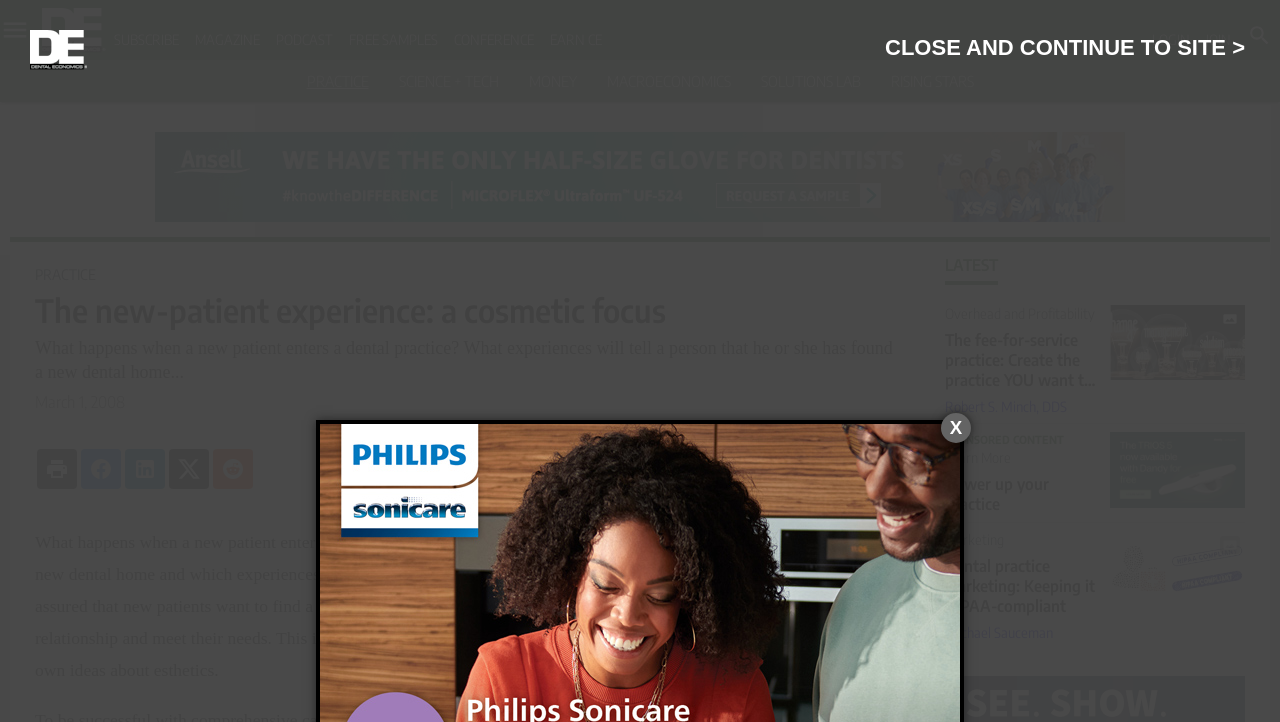Provide a single word or phrase answer to the question: 
How many 'LATEST' articles are there?

3